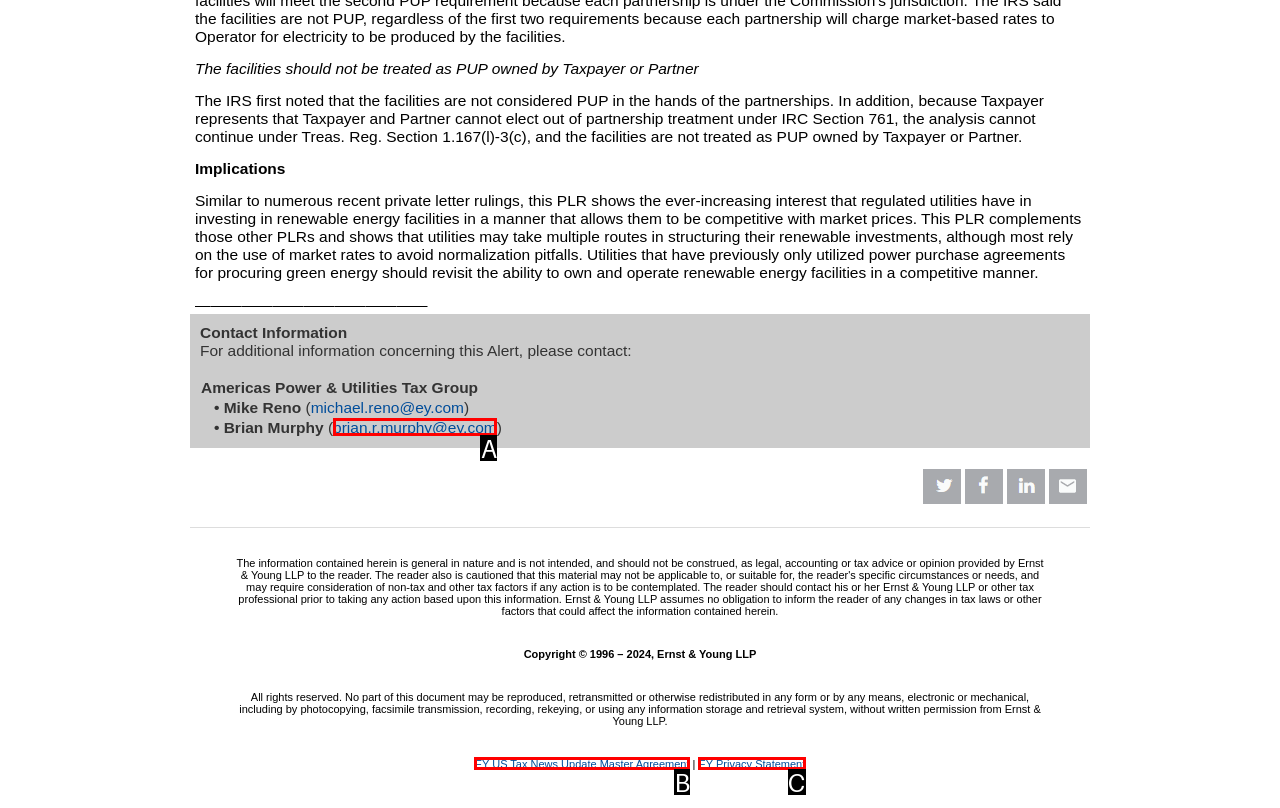Select the letter that aligns with the description: EY Privacy Statement. Answer with the letter of the selected option directly.

C